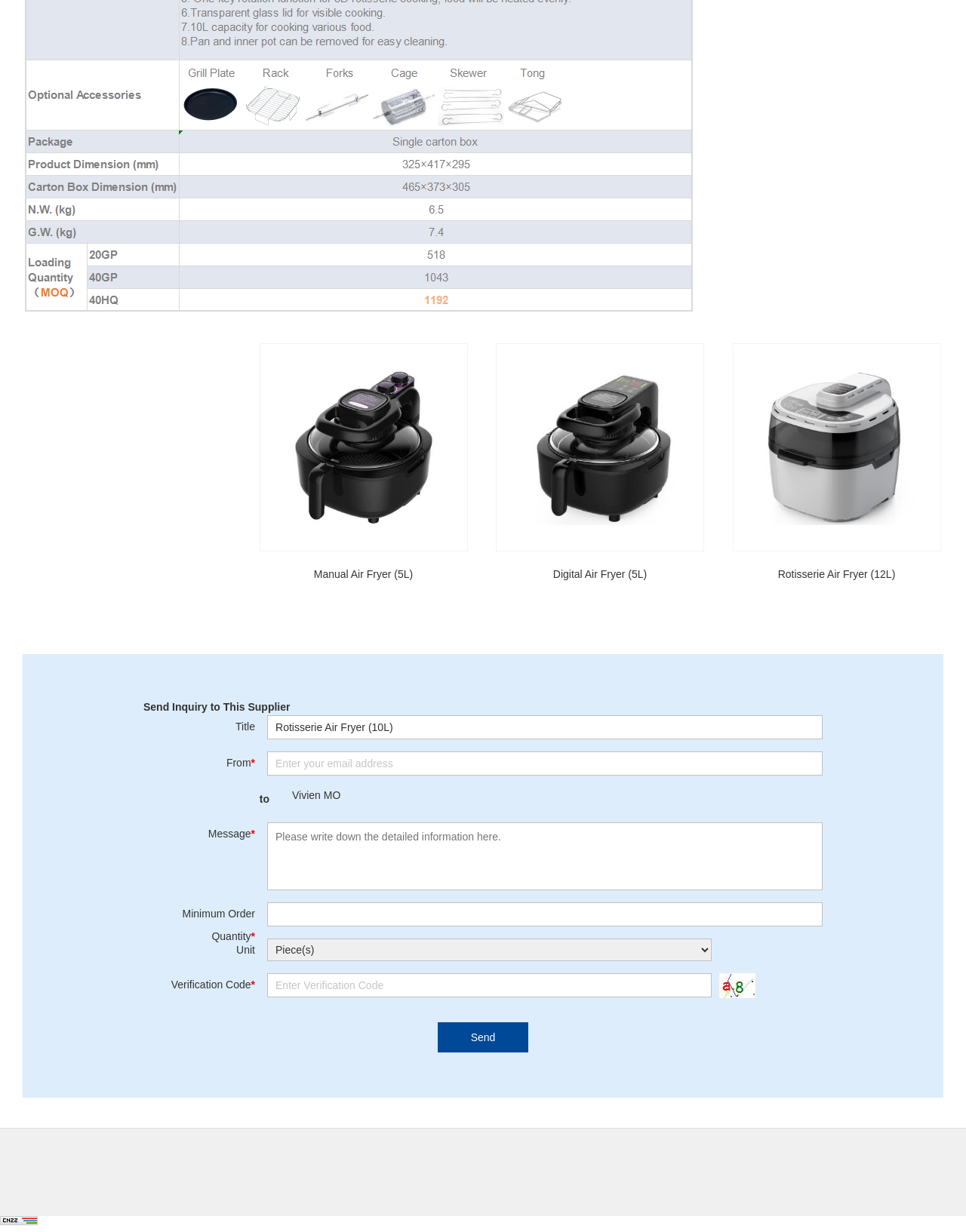What is the purpose of the 'Send Inquiry to This Supplier' section?
Based on the visual, give a brief answer using one word or a short phrase.

To send inquiry to supplier